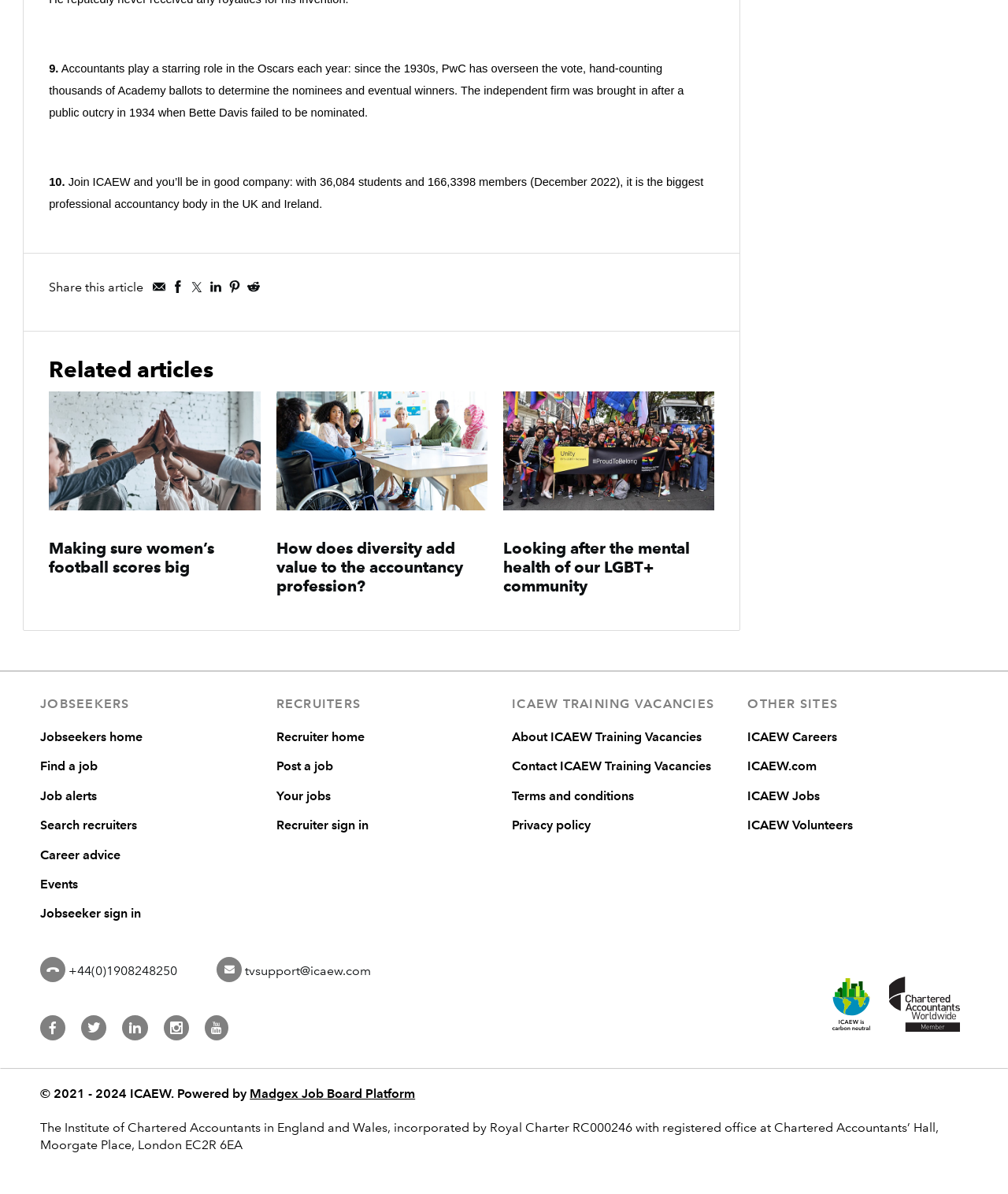Please find the bounding box coordinates of the clickable region needed to complete the following instruction: "Sign in as a jobseeker". The bounding box coordinates must consist of four float numbers between 0 and 1, i.e., [left, top, right, bottom].

[0.04, 0.759, 0.14, 0.771]